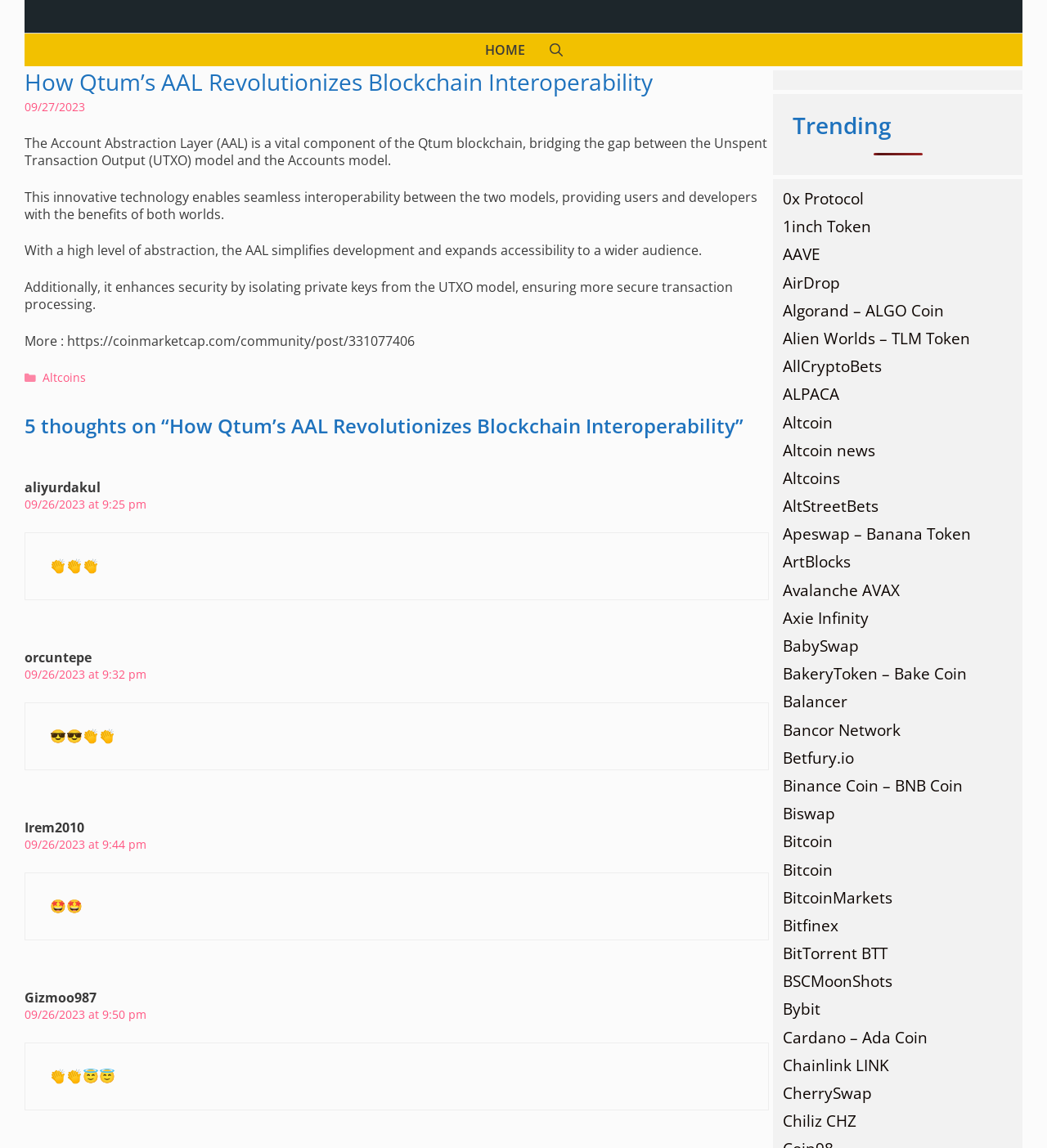Please specify the bounding box coordinates of the region to click in order to perform the following instruction: "Read the article about Qtum’s AAL".

[0.023, 0.061, 0.734, 0.358]